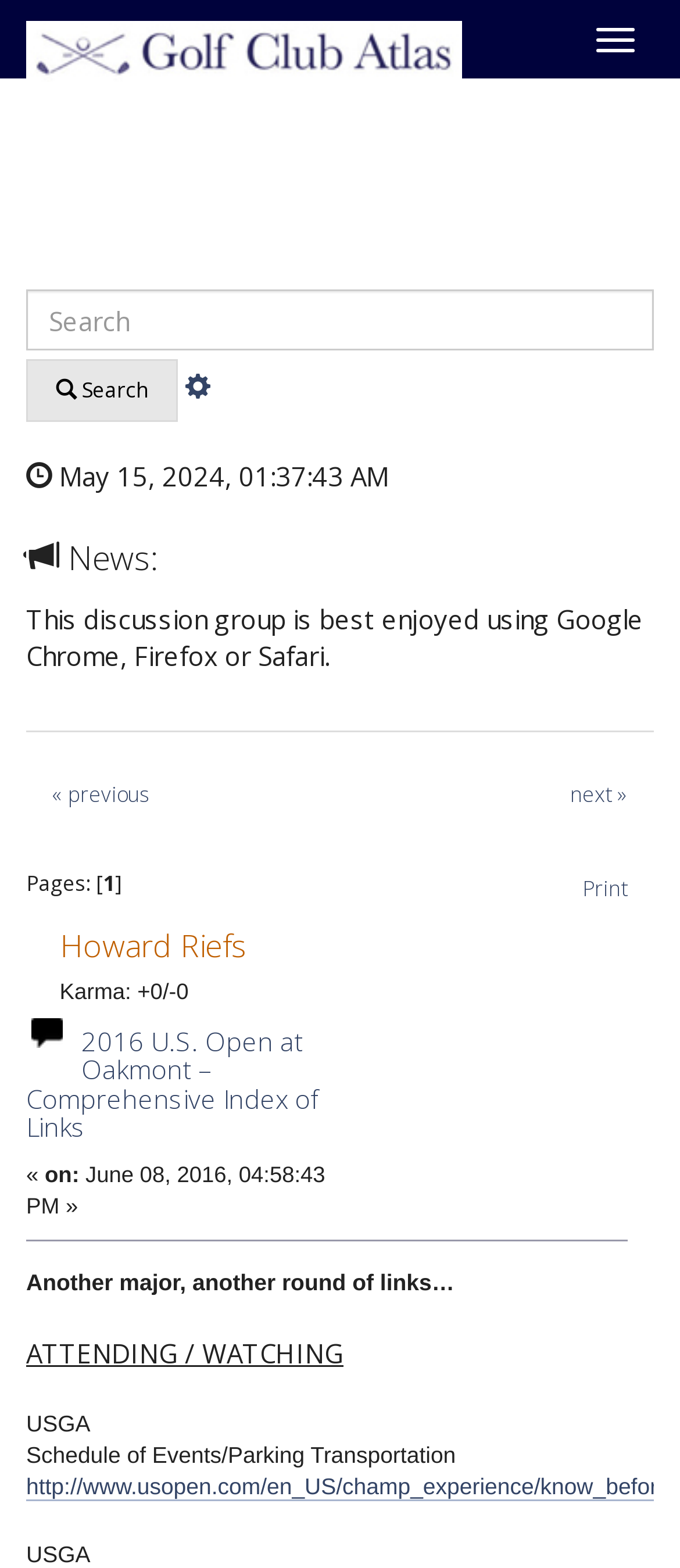Find the bounding box coordinates of the clickable area that will achieve the following instruction: "Search".

[0.038, 0.185, 0.962, 0.223]